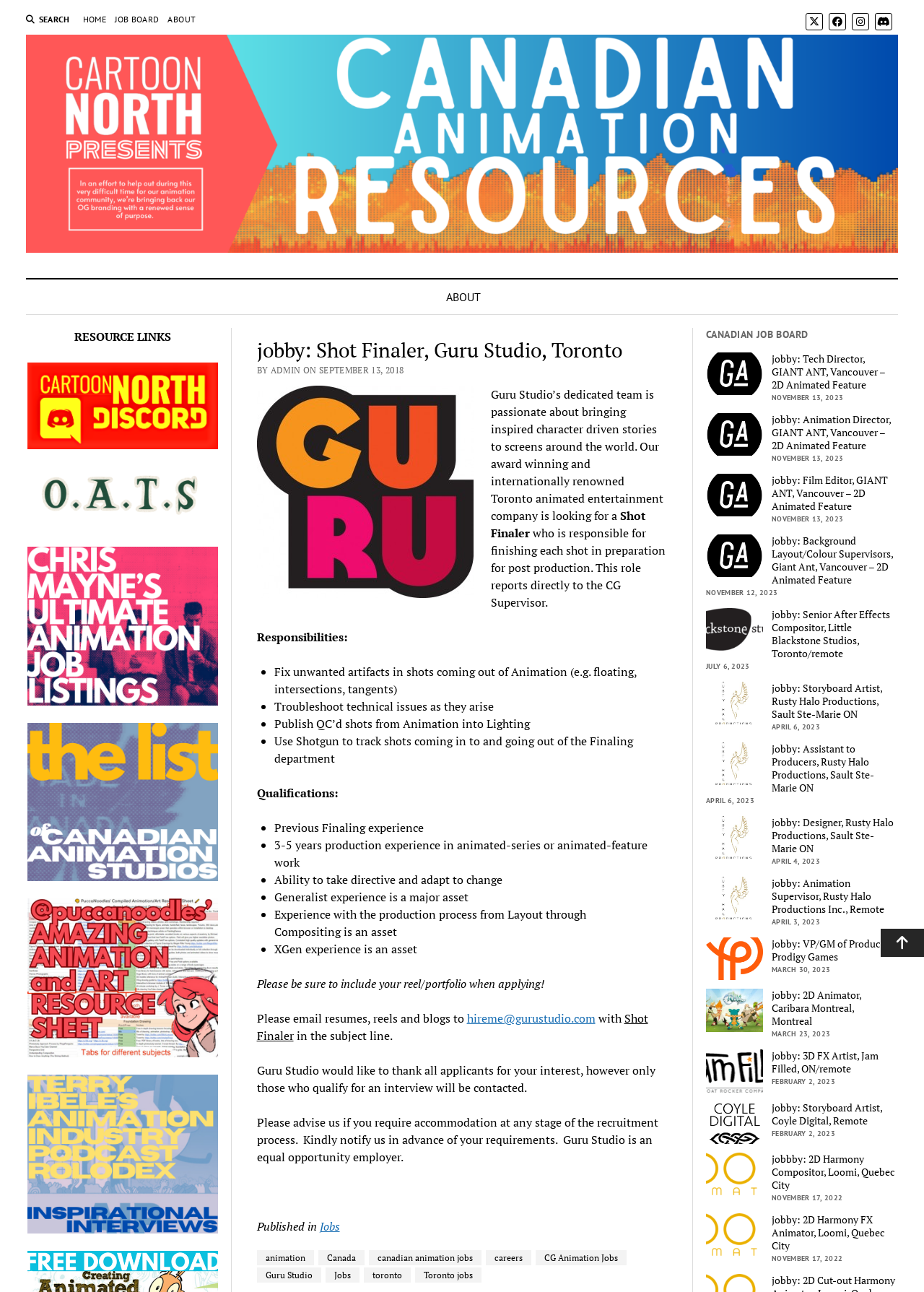Please locate the bounding box coordinates of the element that should be clicked to complete the given instruction: "Apply for the job".

[0.505, 0.782, 0.644, 0.794]